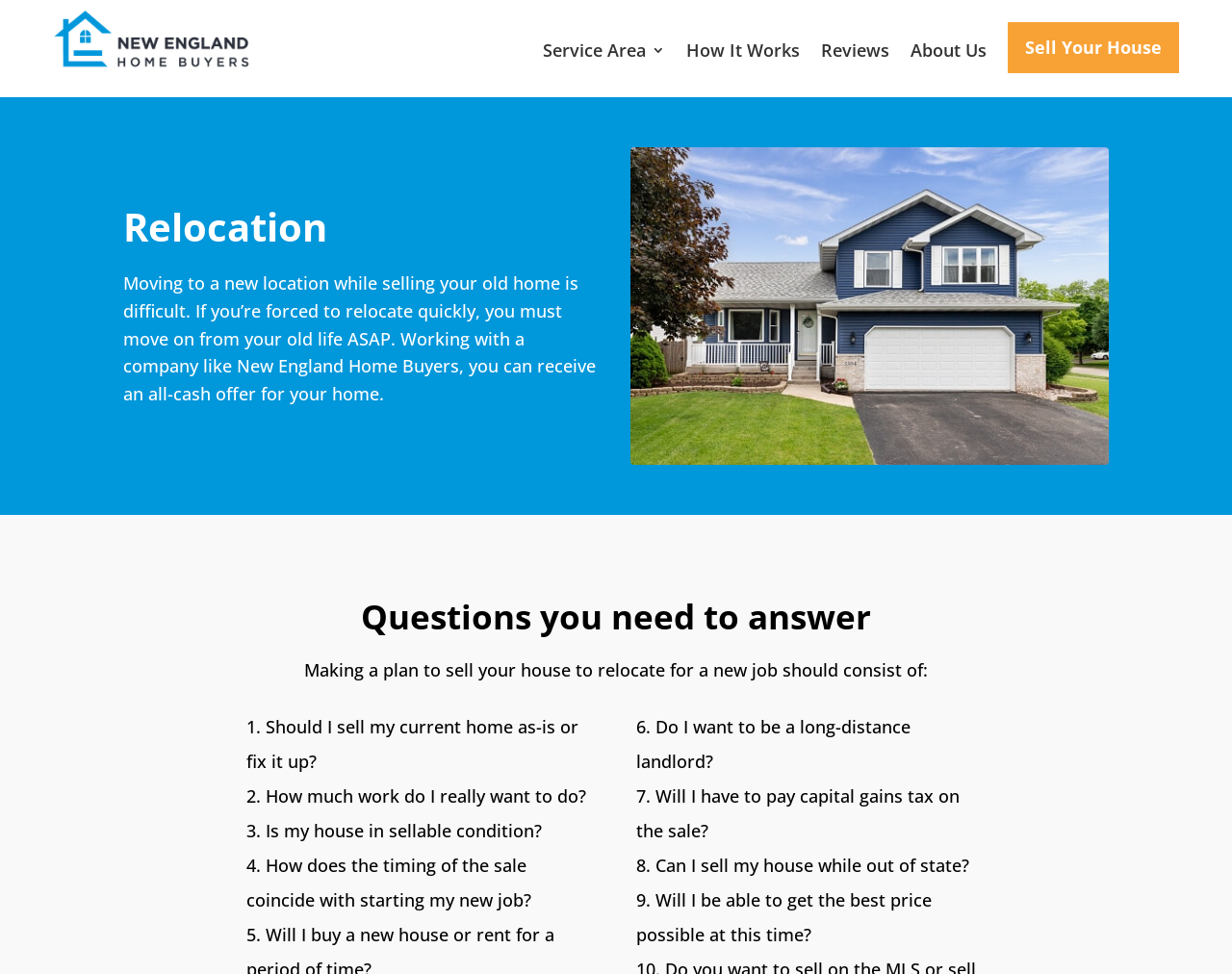What is the logo of New England Home Buyers?
From the image, provide a succinct answer in one word or a short phrase.

New England Home Buyers Logo